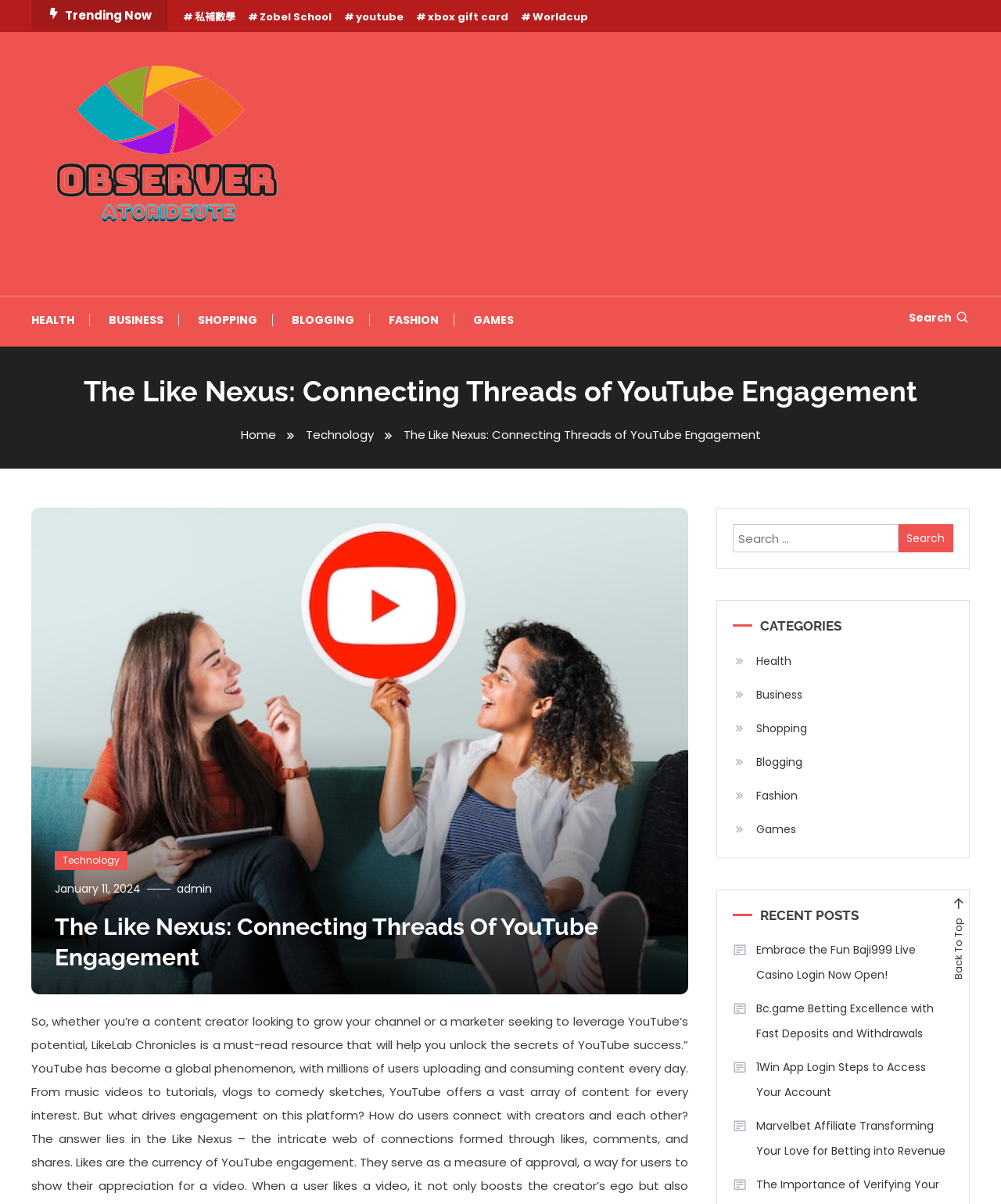Locate the bounding box coordinates of the element that needs to be clicked to carry out the instruction: "Go to HEALTH category". The coordinates should be given as four float numbers ranging from 0 to 1, i.e., [left, top, right, bottom].

[0.031, 0.246, 0.09, 0.285]